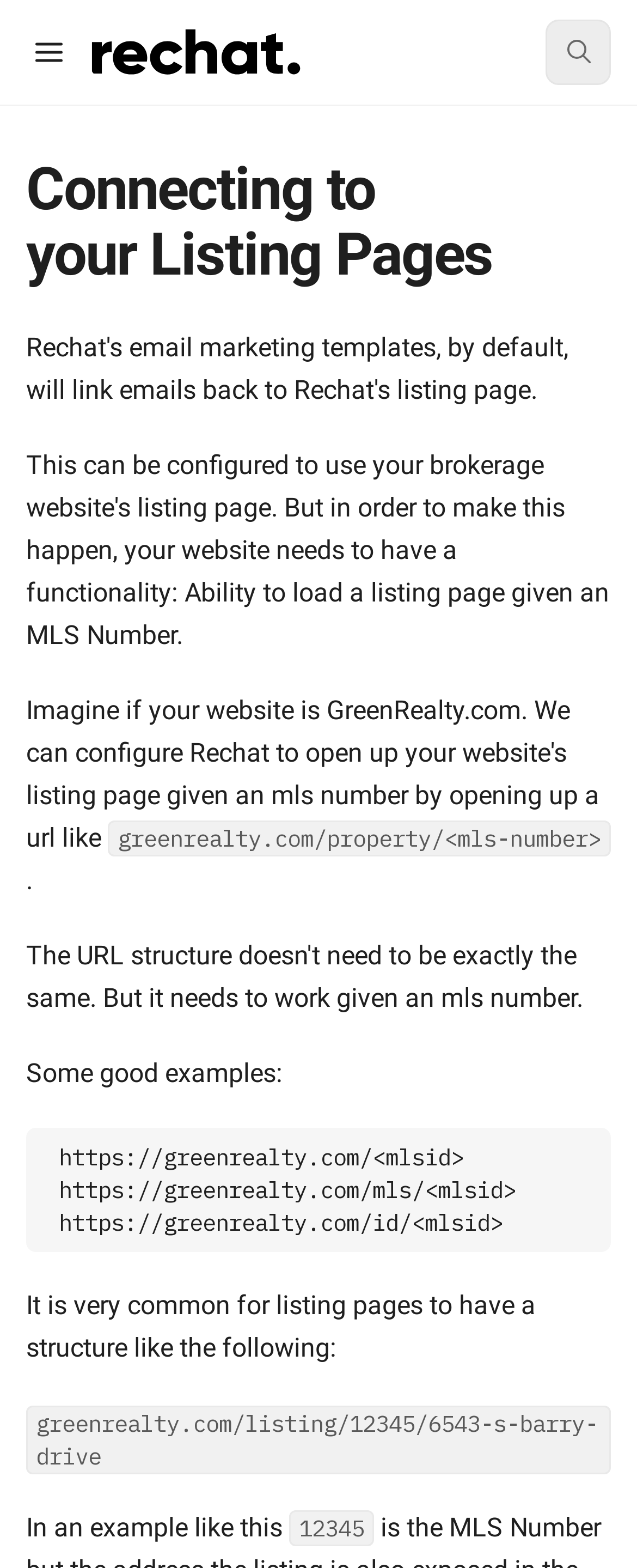Using the element description: "alt="Logo"", determine the bounding box coordinates for the specified UI element. The coordinates should be four float numbers between 0 and 1, [left, top, right, bottom].

[0.144, 0.018, 0.472, 0.048]